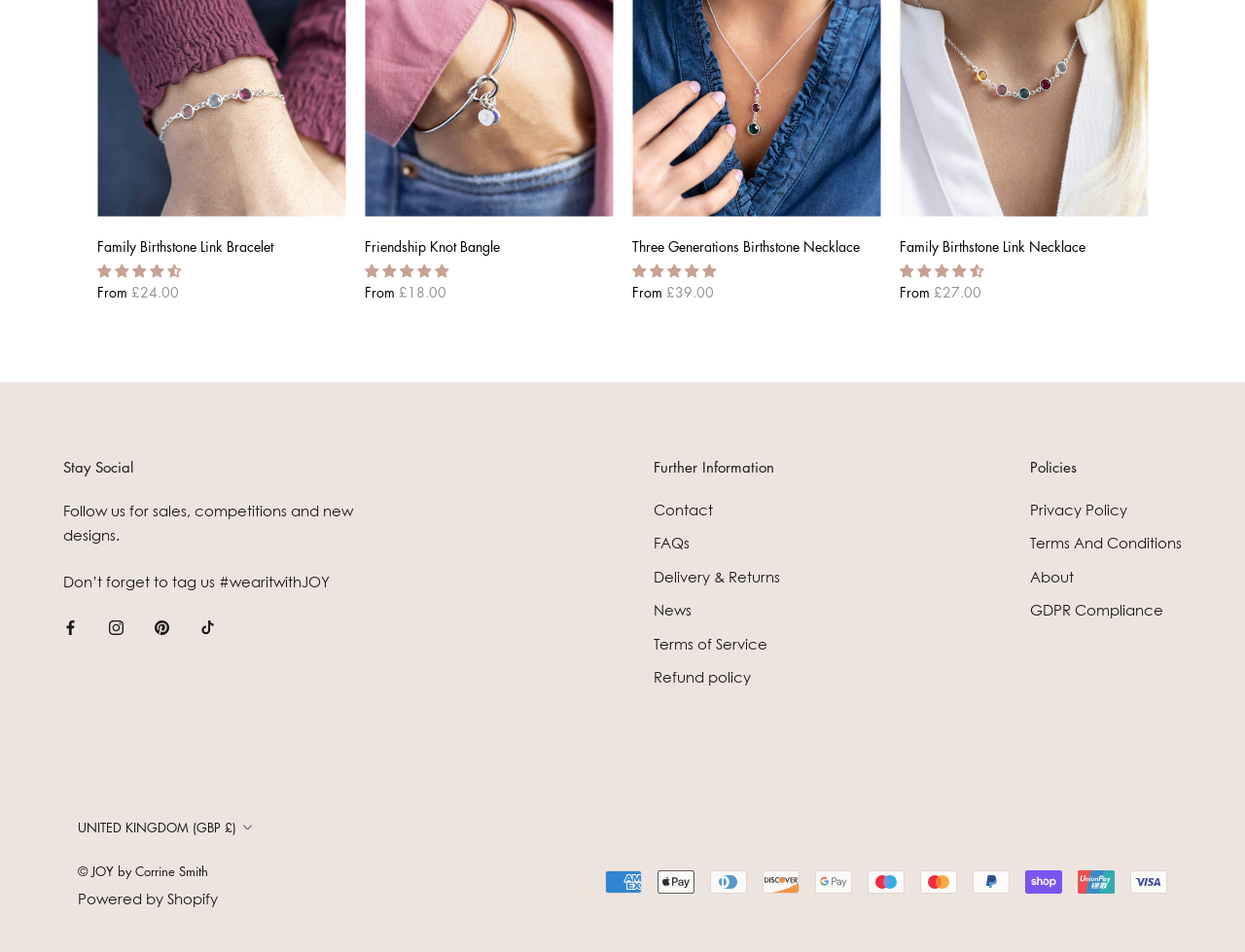What social media platforms can you follow JOY by Corrine Smith on?
Using the picture, provide a one-word or short phrase answer.

Facebook, Instagram, Pinterest, TikTok